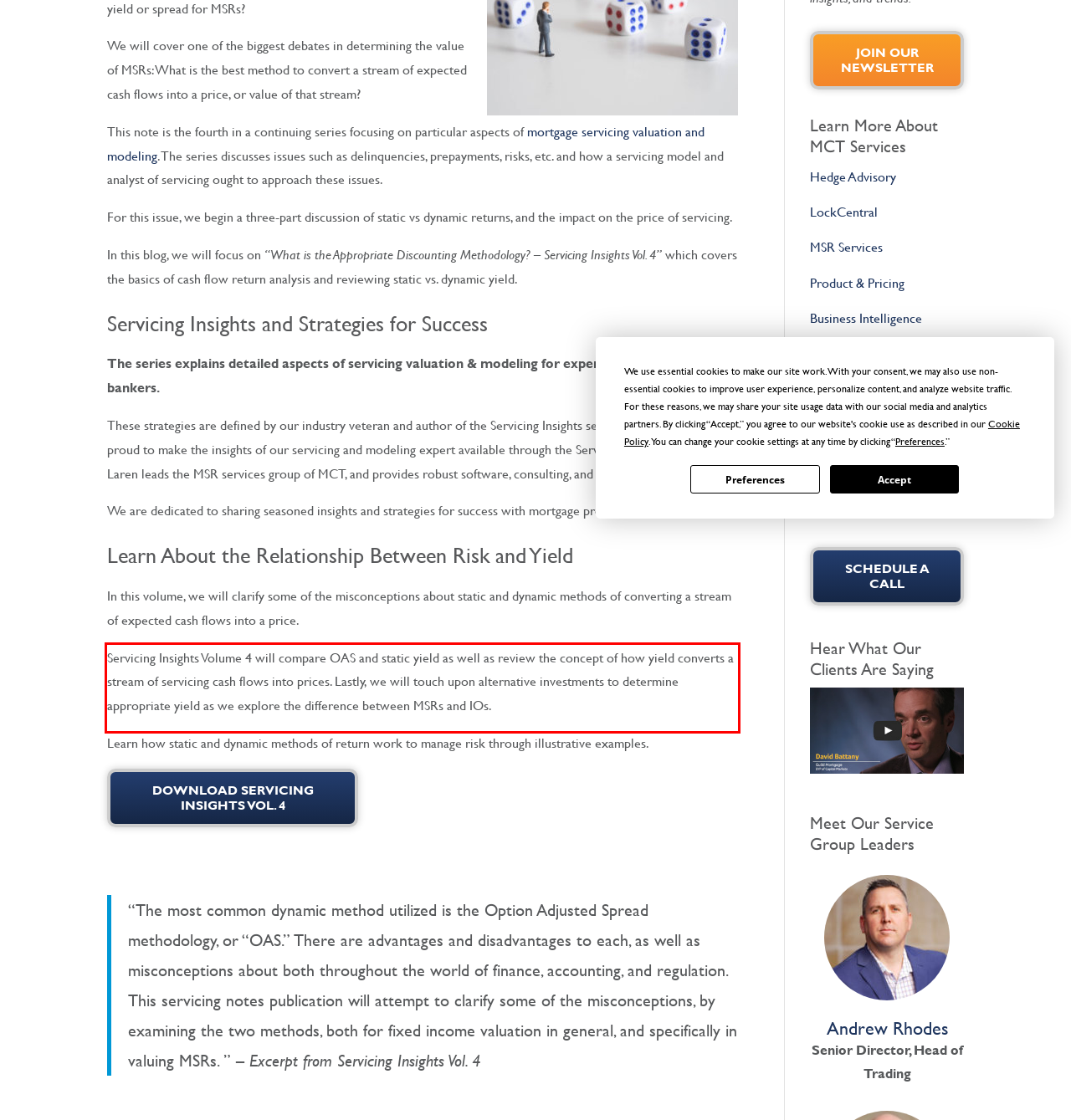Given the screenshot of the webpage, identify the red bounding box, and recognize the text content inside that red bounding box.

Servicing Insights Volume 4 will compare OAS and static yield as well as review the concept of how yield converts a stream of servicing cash flows into prices. Lastly, we will touch upon alternative investments to determine appropriate yield as we explore the difference between MSRs and IOs.